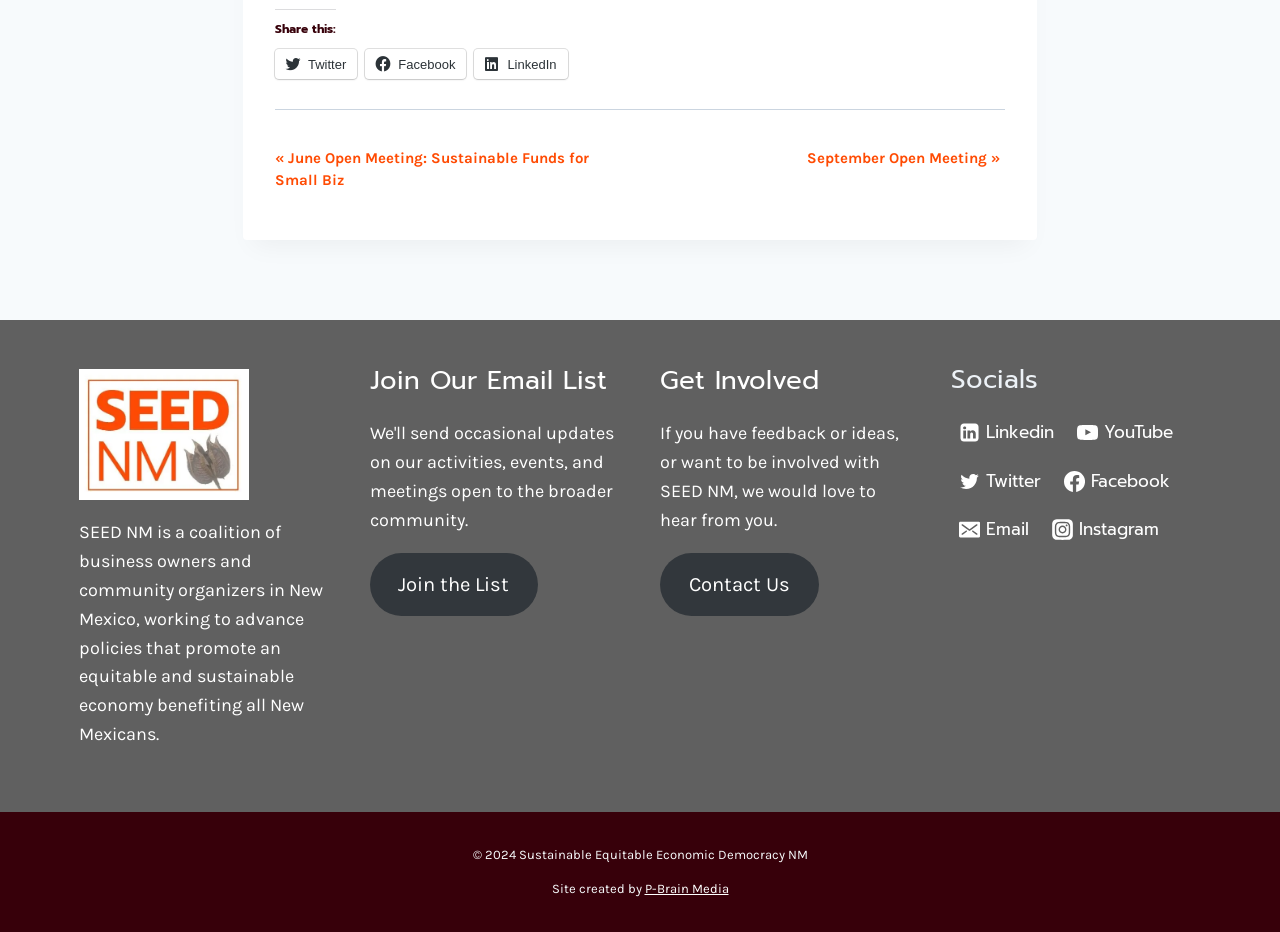Bounding box coordinates are given in the format (top-left x, top-left y, bottom-right x, bottom-right y). All values should be floating point numbers between 0 and 1. Provide the bounding box coordinate for the UI element described as: Join the List

[0.289, 0.593, 0.421, 0.661]